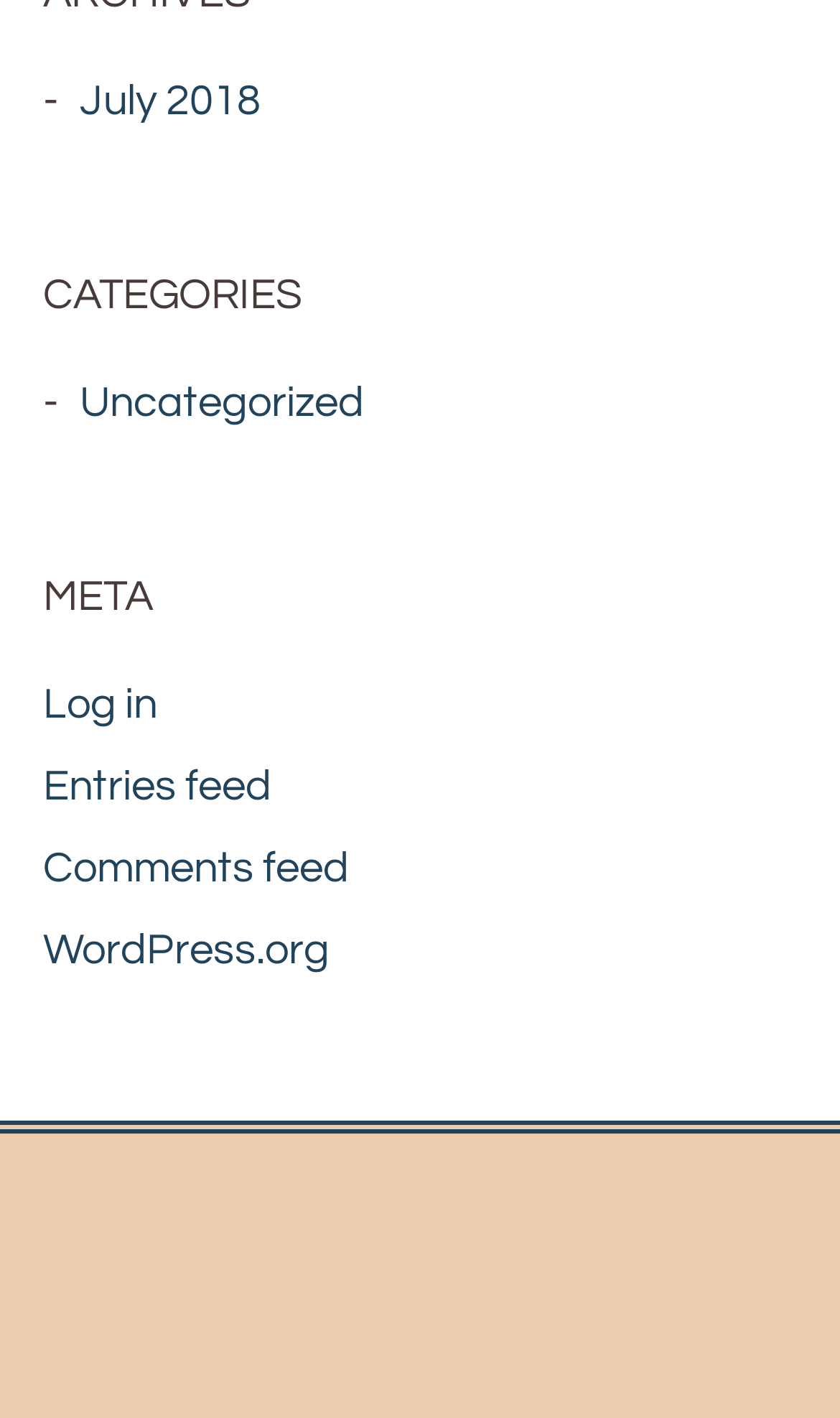From the webpage screenshot, predict the bounding box of the UI element that matches this description: "October 2023".

None